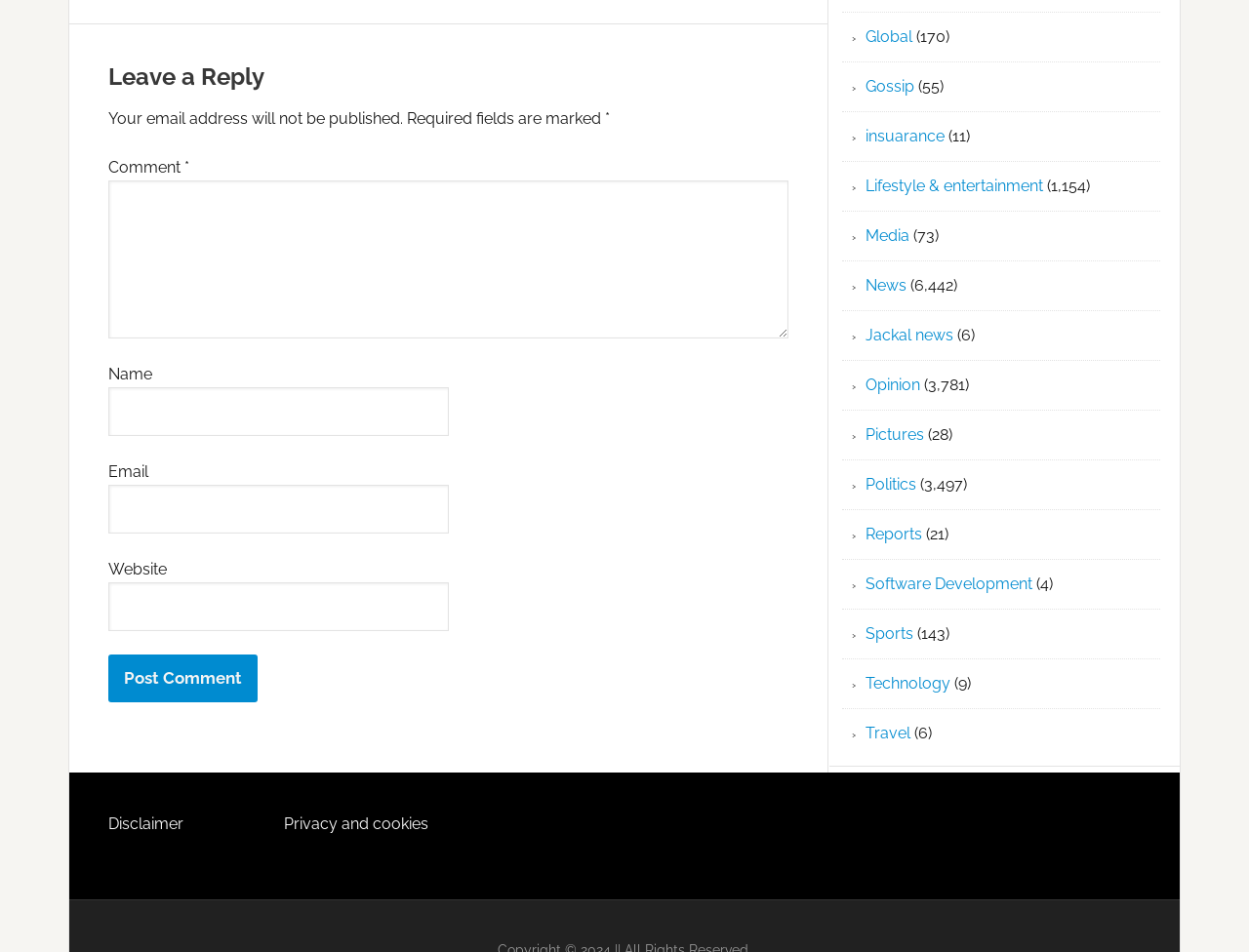Predict the bounding box of the UI element based on the description: "Software Development". The coordinates should be four float numbers between 0 and 1, formatted as [left, top, right, bottom].

[0.693, 0.604, 0.827, 0.623]